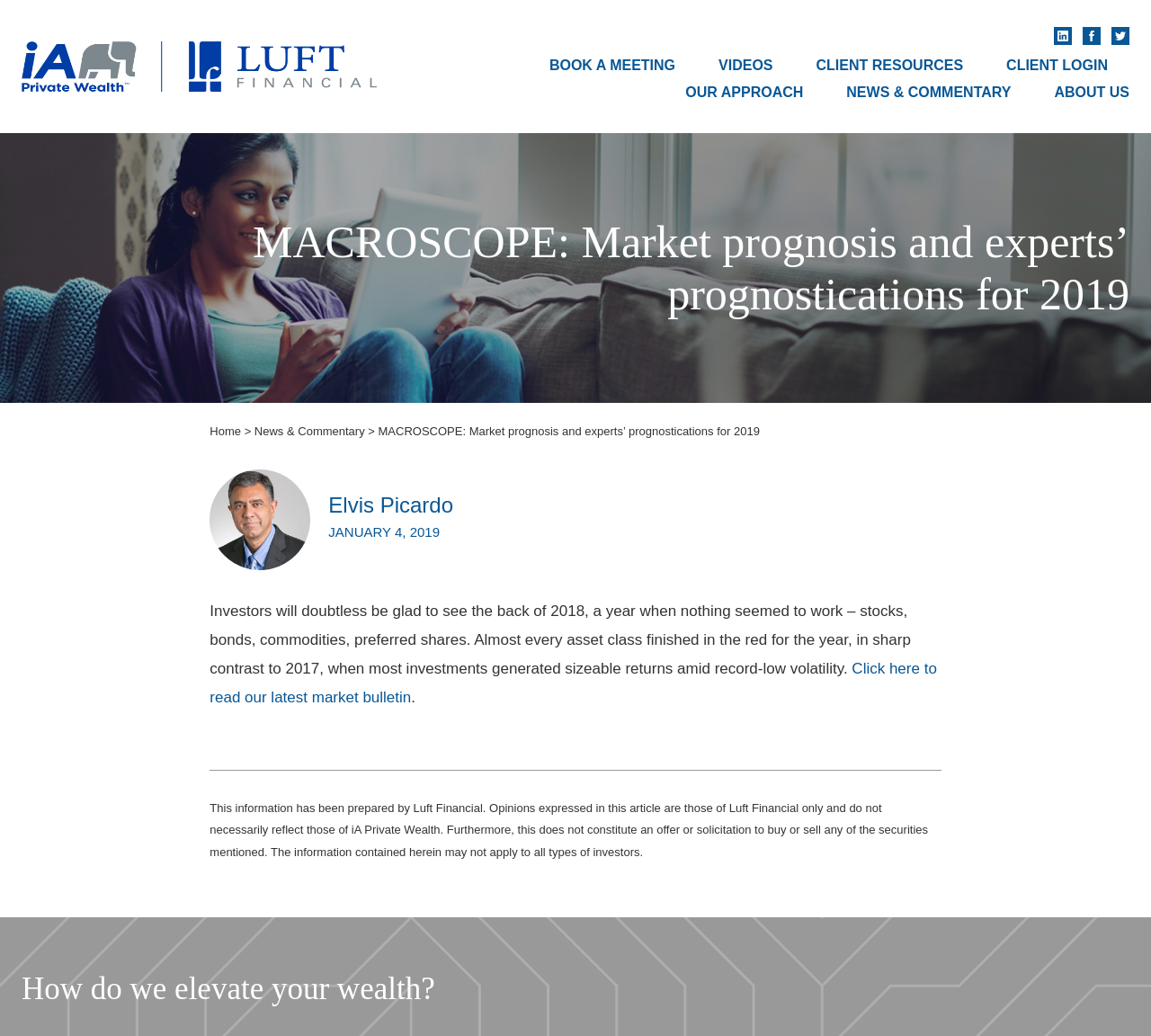Using the elements shown in the image, answer the question comprehensively: What is the topic of the article?

The topic of the article can be inferred from the heading 'MACROSCOPE: Market prognosis and experts’ prognostications for 2019' and the content of the article, which discusses the performance of various asset classes in 2018 and provides insights for 2019.